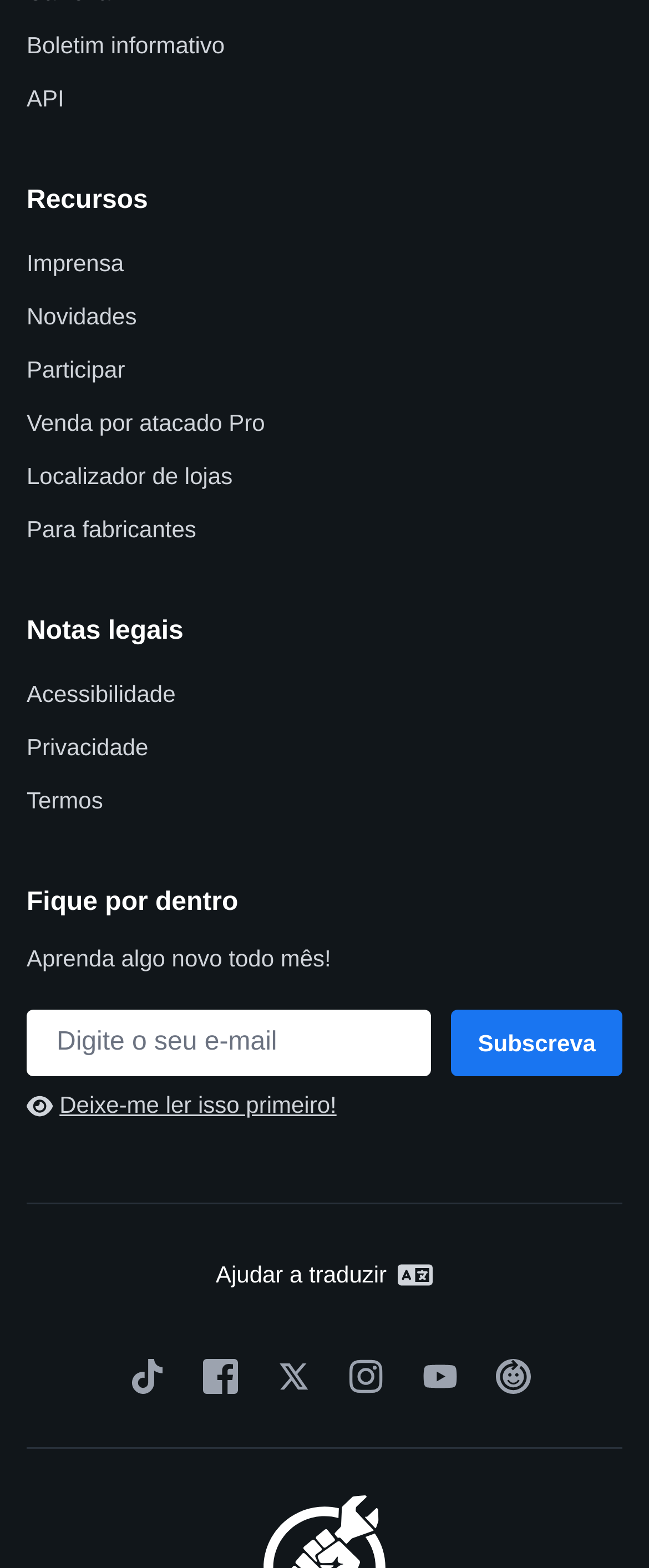Utilize the details in the image to give a detailed response to the question: How many separators are there on the webpage?

There are 2 separators on the webpage, both of which are horizontal separators. One is located above the social media links and the other is located below the 'Fique por dentro' static text.